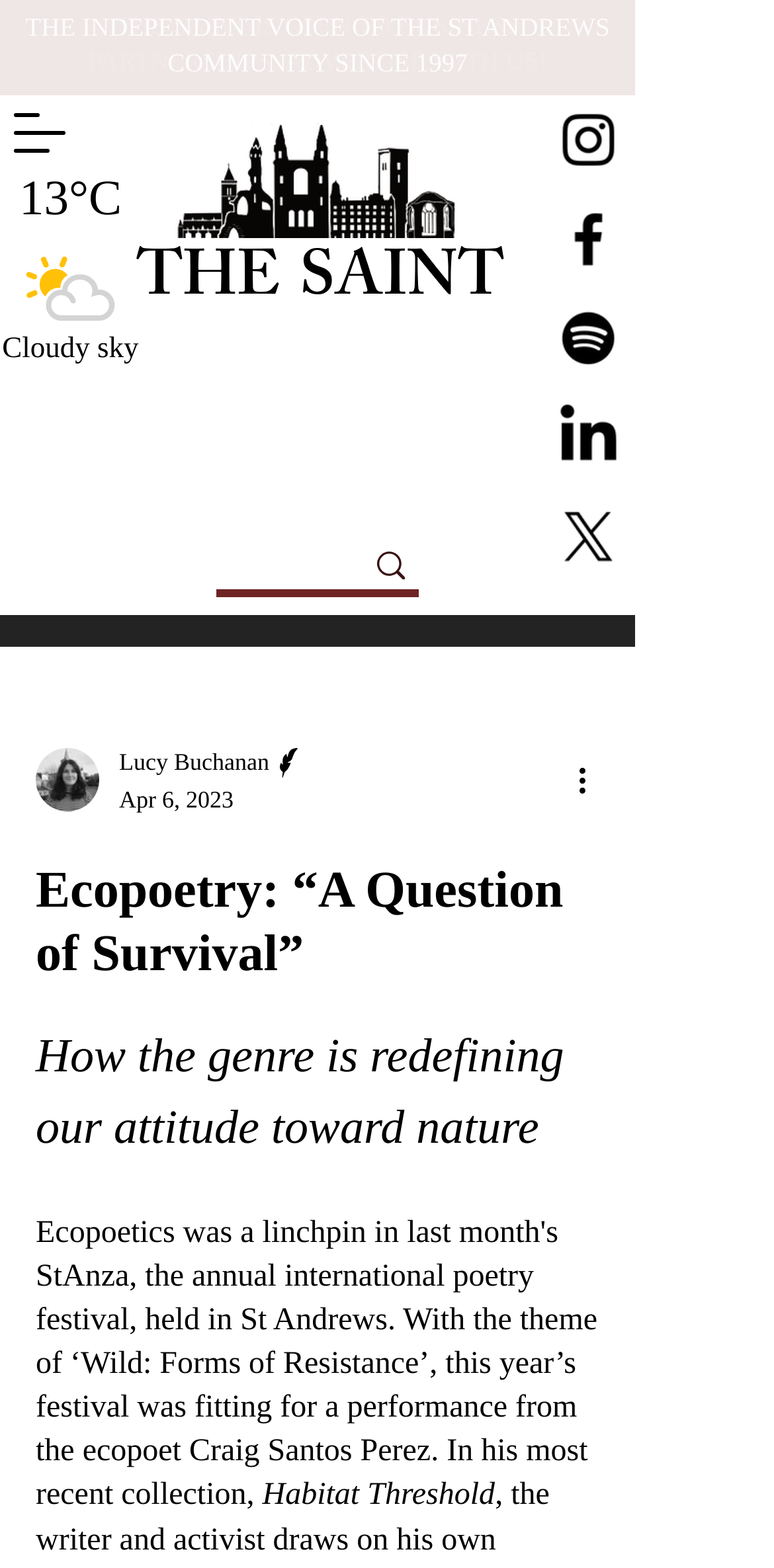Determine the bounding box coordinates of the section to be clicked to follow the instruction: "Visit Instagram". The coordinates should be given as four float numbers between 0 and 1, formatted as [left, top, right, bottom].

[0.715, 0.068, 0.805, 0.112]